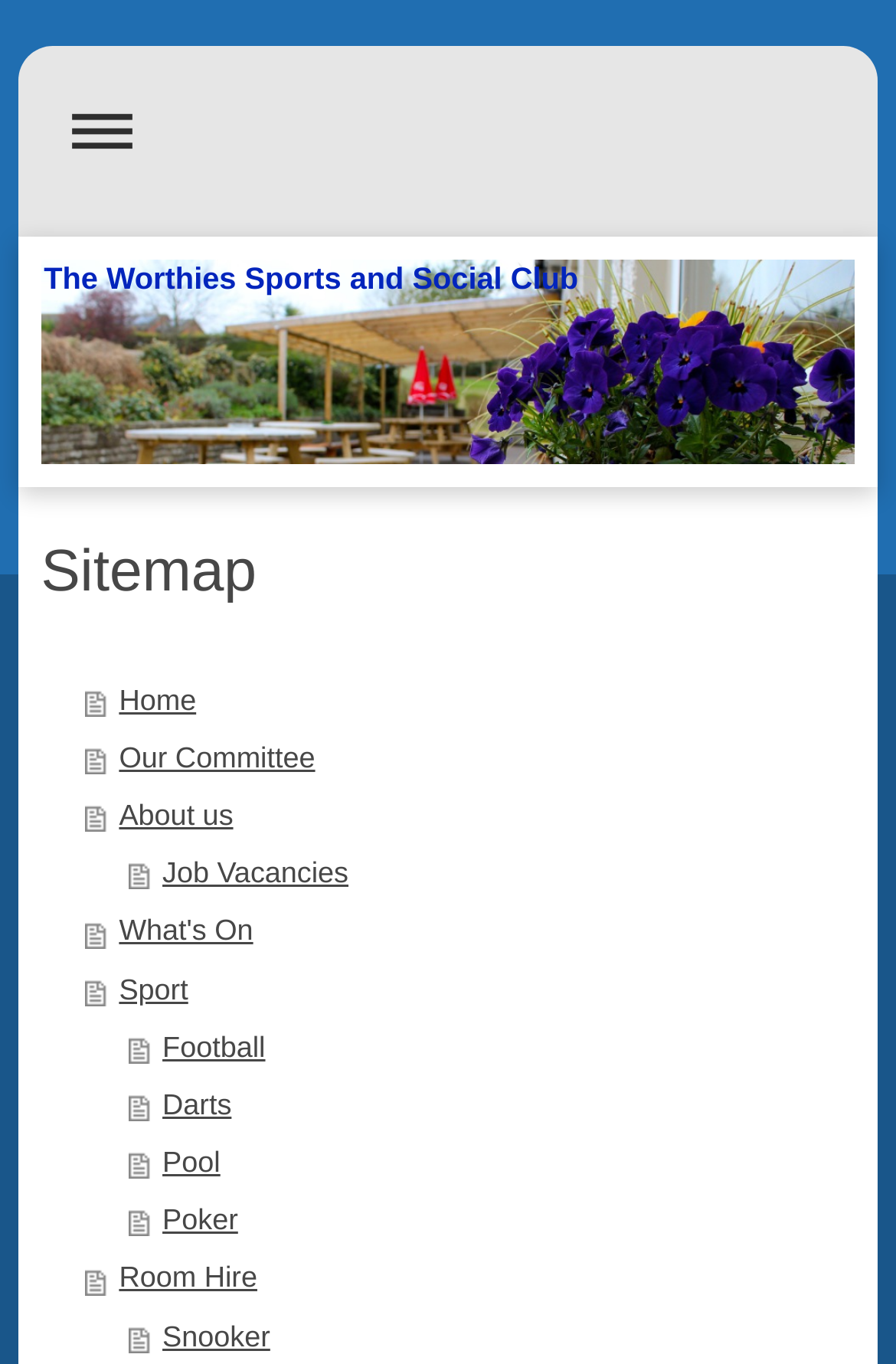Indicate the bounding box coordinates of the element that needs to be clicked to satisfy the following instruction: "Explore What's On". The coordinates should be four float numbers between 0 and 1, i.e., [left, top, right, bottom].

[0.094, 0.663, 0.954, 0.705]